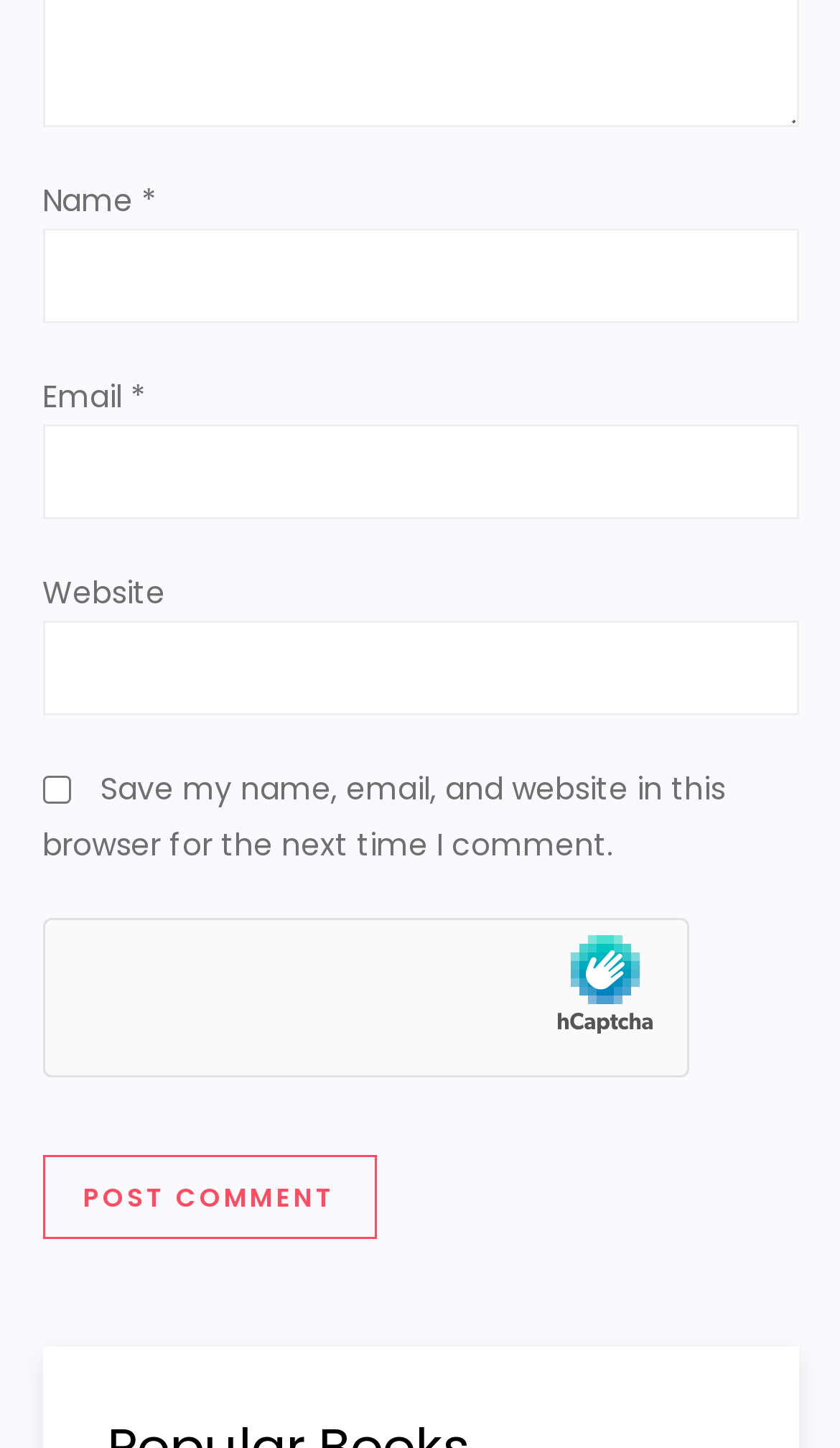Given the description of the UI element: "parent_node: Name * name="author"", predict the bounding box coordinates in the form of [left, top, right, bottom], with each value being a float between 0 and 1.

[0.05, 0.157, 0.95, 0.223]